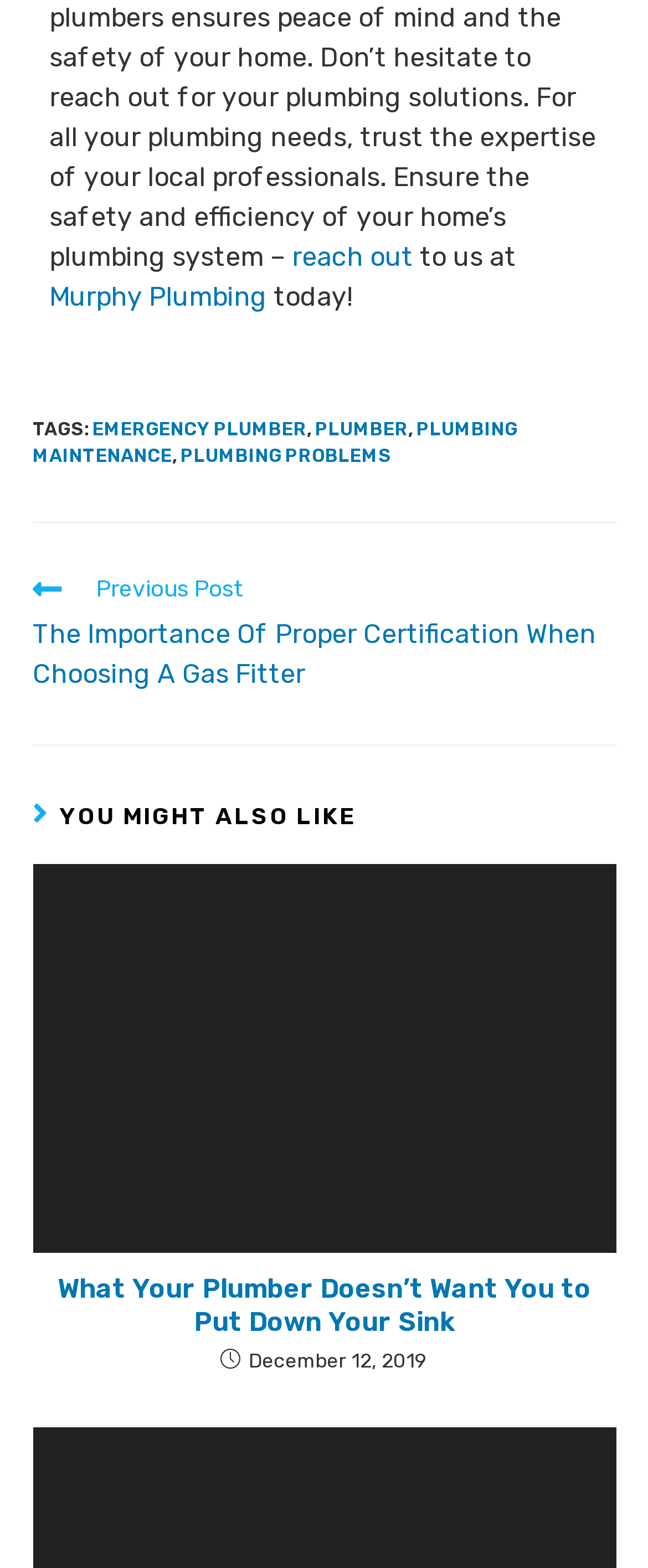Reply to the question with a single word or phrase:
What is the purpose of the 'Read more articles' navigation?

To navigate to more articles